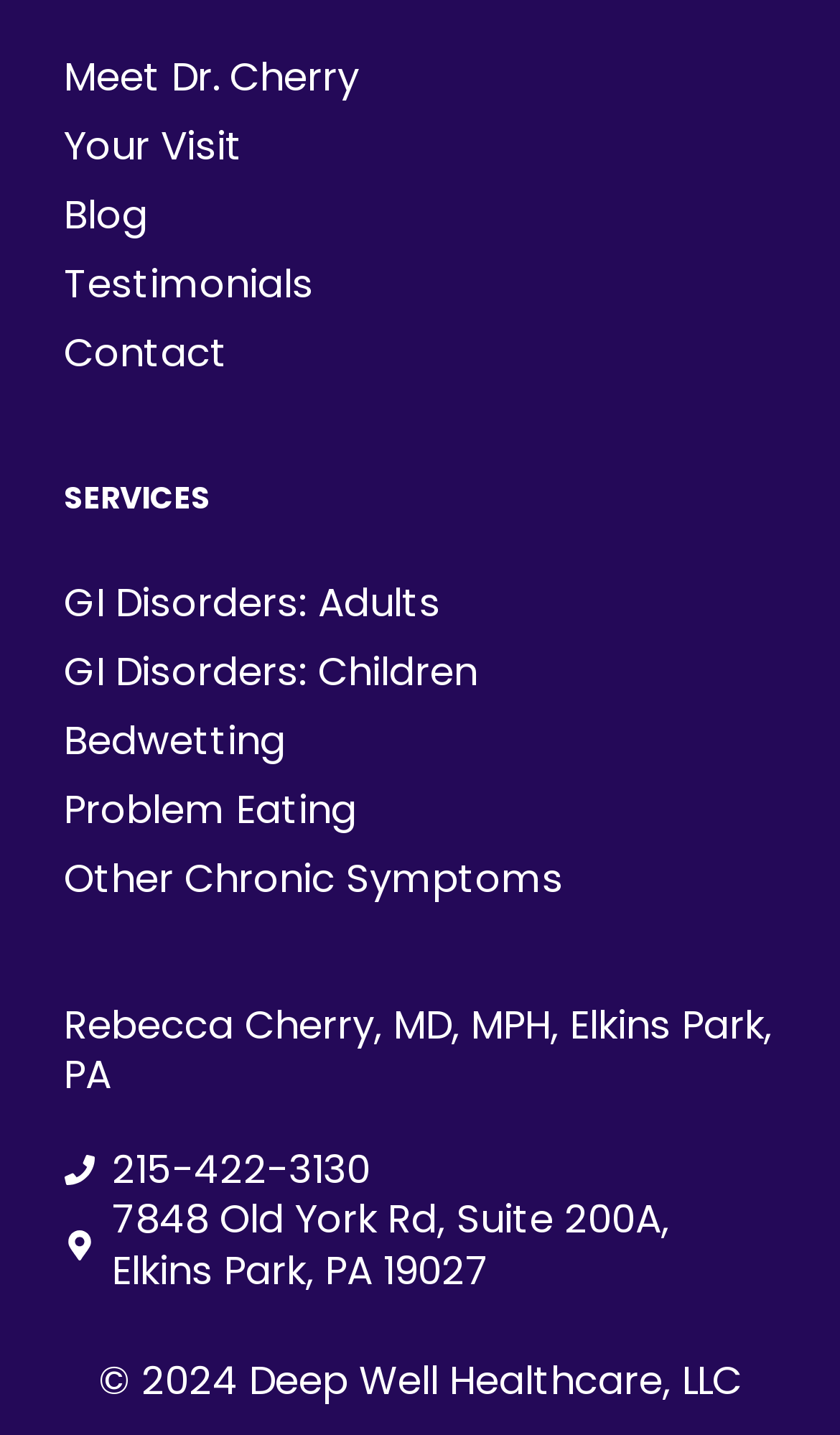Please determine the bounding box coordinates for the UI element described as: "Your Visit".

[0.076, 0.078, 0.924, 0.126]